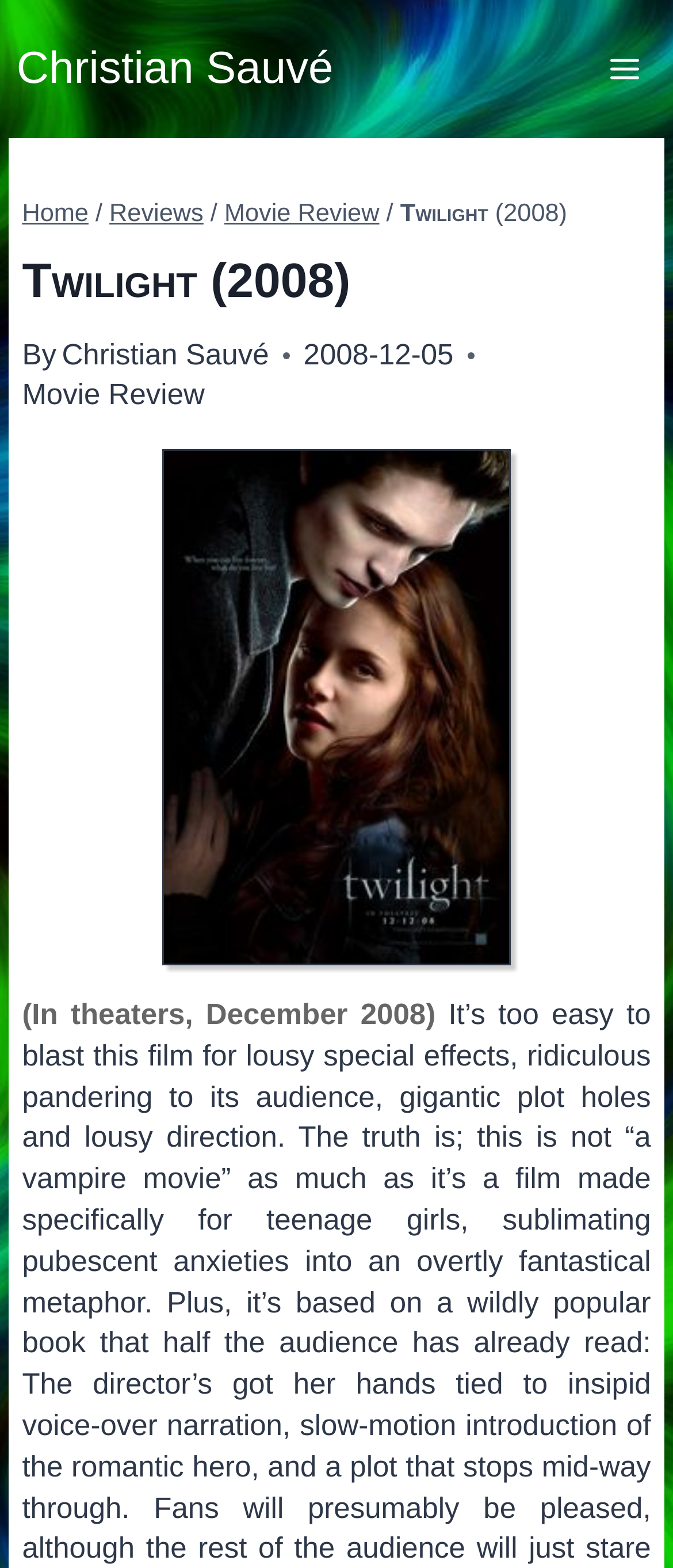Please reply to the following question using a single word or phrase: 
What is the category of the review?

Movie Review